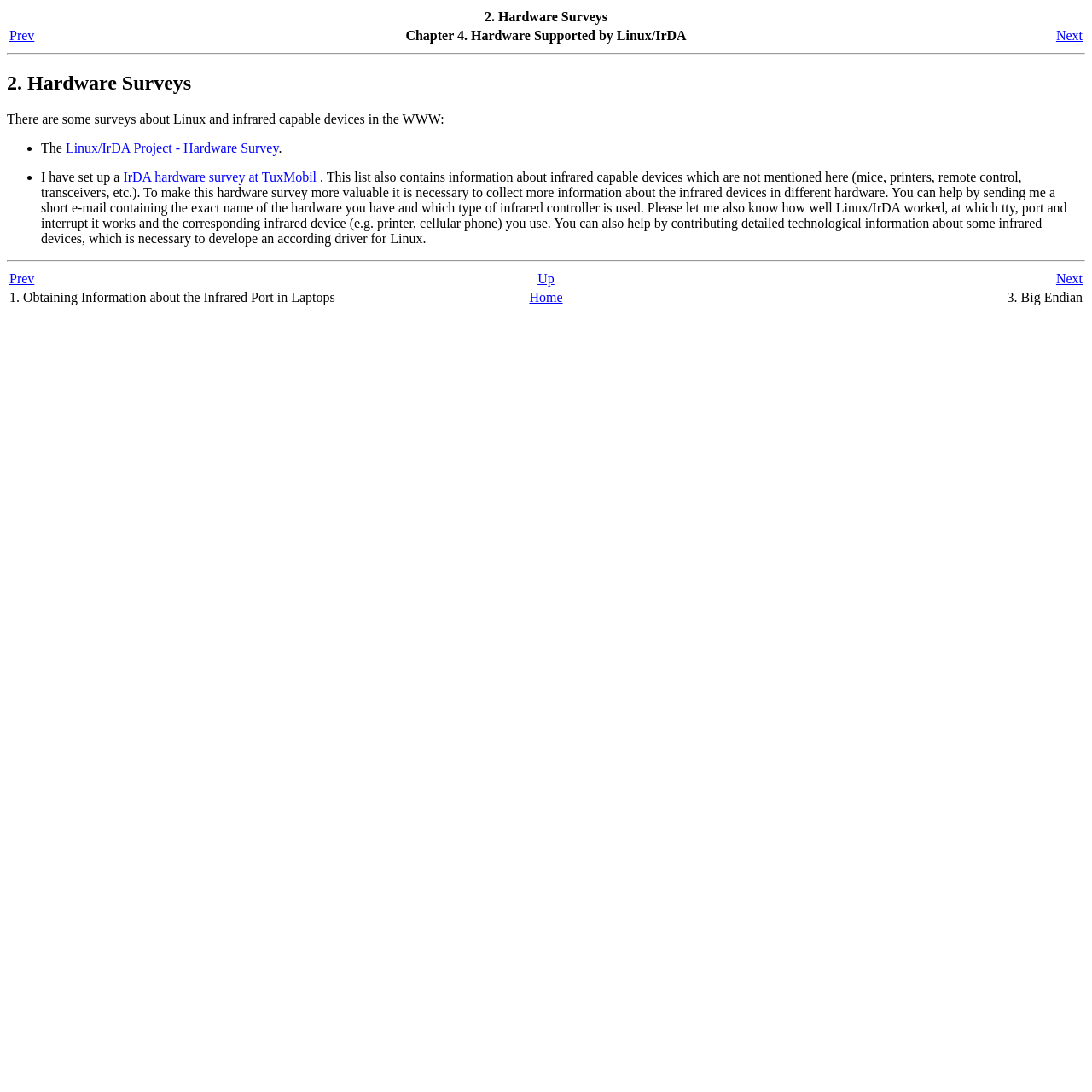Describe all the key features of the webpage in detail.

This webpage is about hardware surveys, specifically focusing on Linux and infrared capable devices. At the top, there is a navigation header with links to "Prev" and "Next" pages, as well as a chapter title "Hardware Supported by Linux/IrDA". 

Below the navigation header, there is a horizontal separator, followed by a heading that reads "2. Hardware Surveys". 

The main content of the page starts with a paragraph of text that introduces the topic of surveys about Linux and infrared capable devices on the web. This is followed by a list of two items, each marked with a bullet point. The first item is a link to the "Linux/IrDA Project - Hardware Survey", and the second item is a link to an "IrDA hardware survey at TuxMobil" with additional information about the survey and how users can contribute to it.

After the list, there is another horizontal separator, followed by a navigation footer with links to "Prev", "Up", "Next", and "Home" pages, as well as a link to a chapter titled "Obtaining Information about the Infrared Port in Laptops" and another chapter titled "Big Endian".